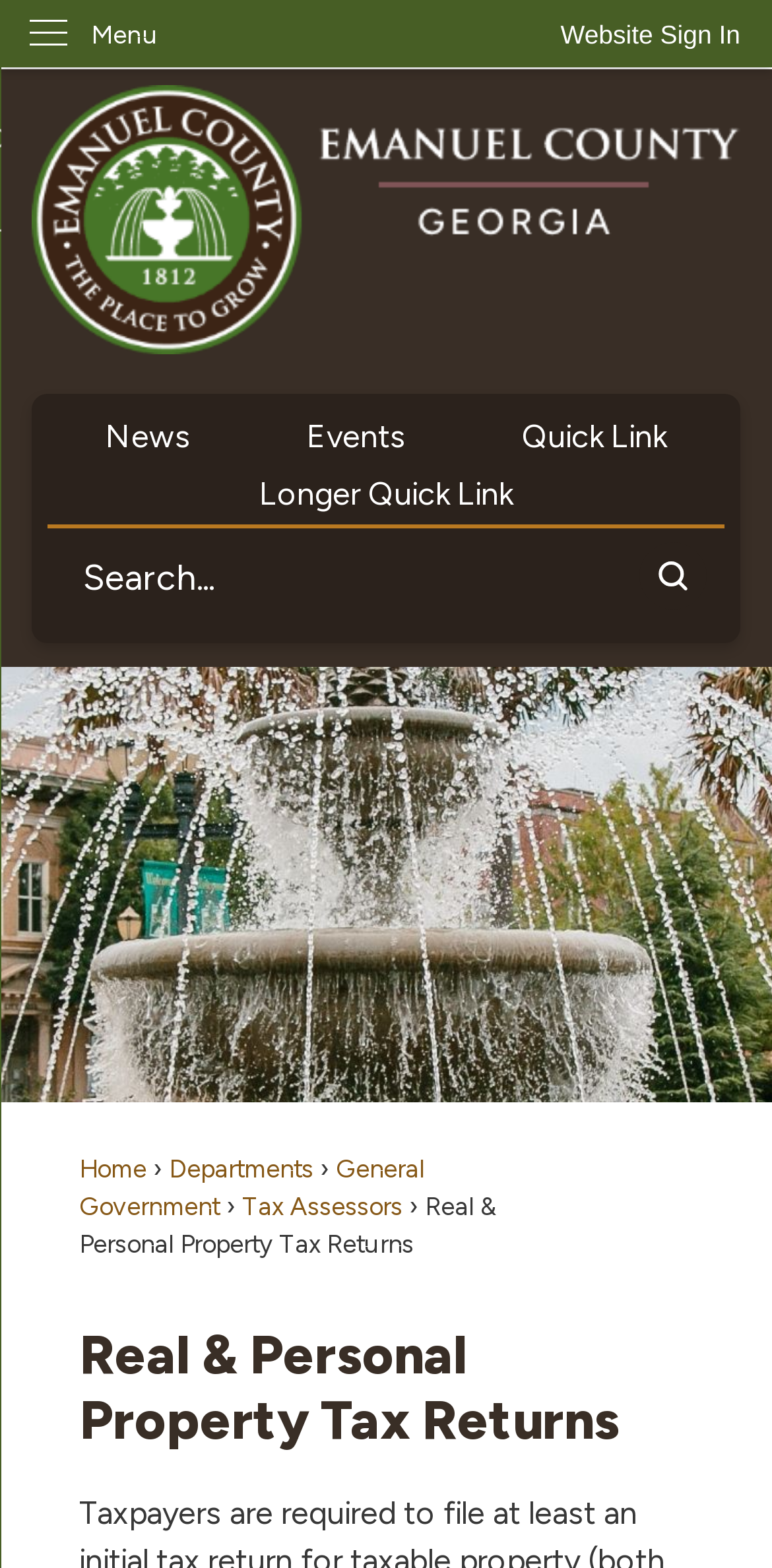Please reply to the following question using a single word or phrase: 
What is the purpose of this webpage?

Tax returns